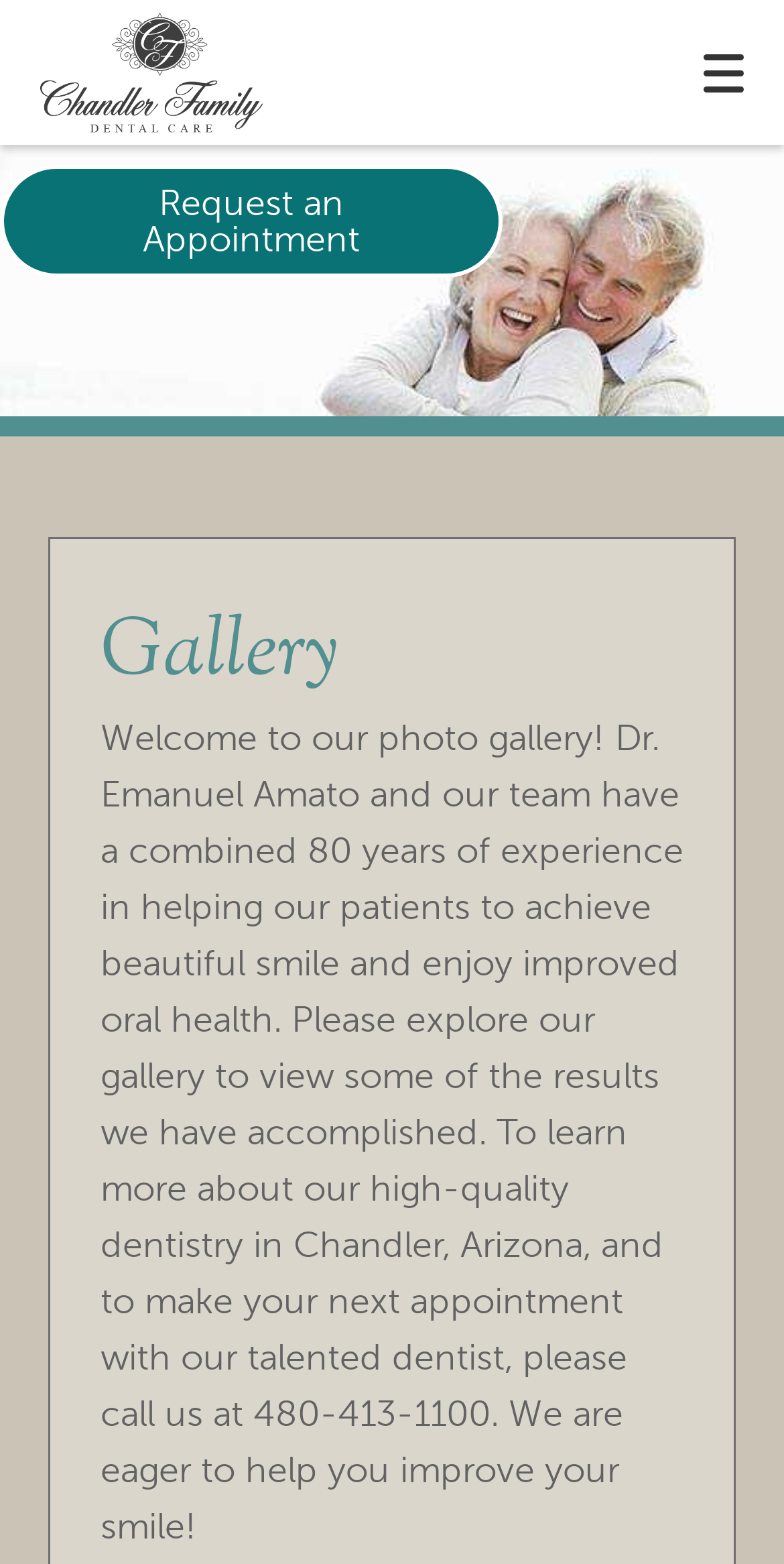Find the bounding box coordinates for the area that must be clicked to perform this action: "Toggle mobile menu".

[0.846, 0.008, 1.0, 0.084]